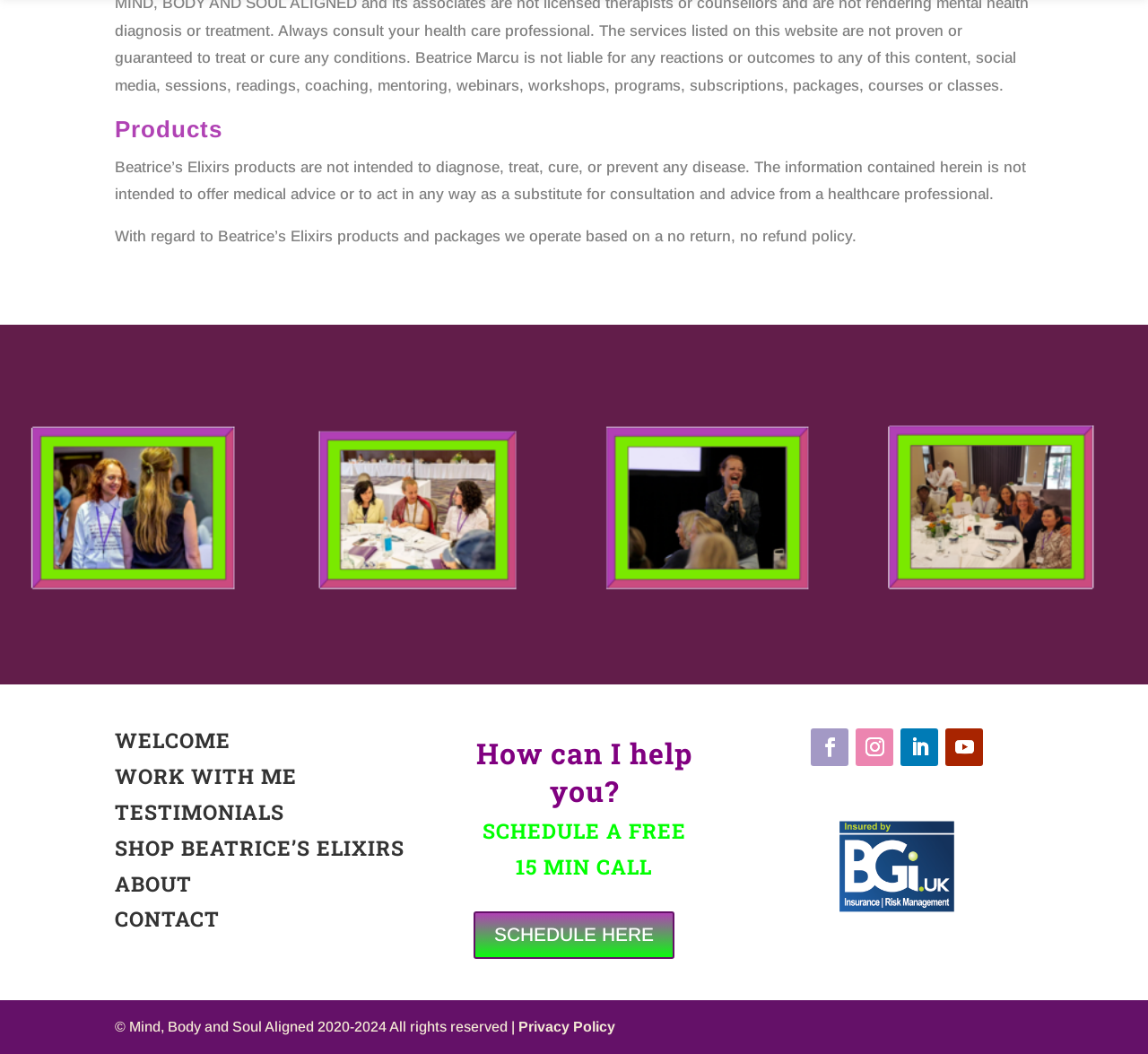Please specify the bounding box coordinates in the format (top-left x, top-left y, bottom-right x, bottom-right y), with all values as floating point numbers between 0 and 1. Identify the bounding box of the UI element described by: SHOP BEATRICE’S ELIXIRS

[0.1, 0.791, 0.352, 0.817]